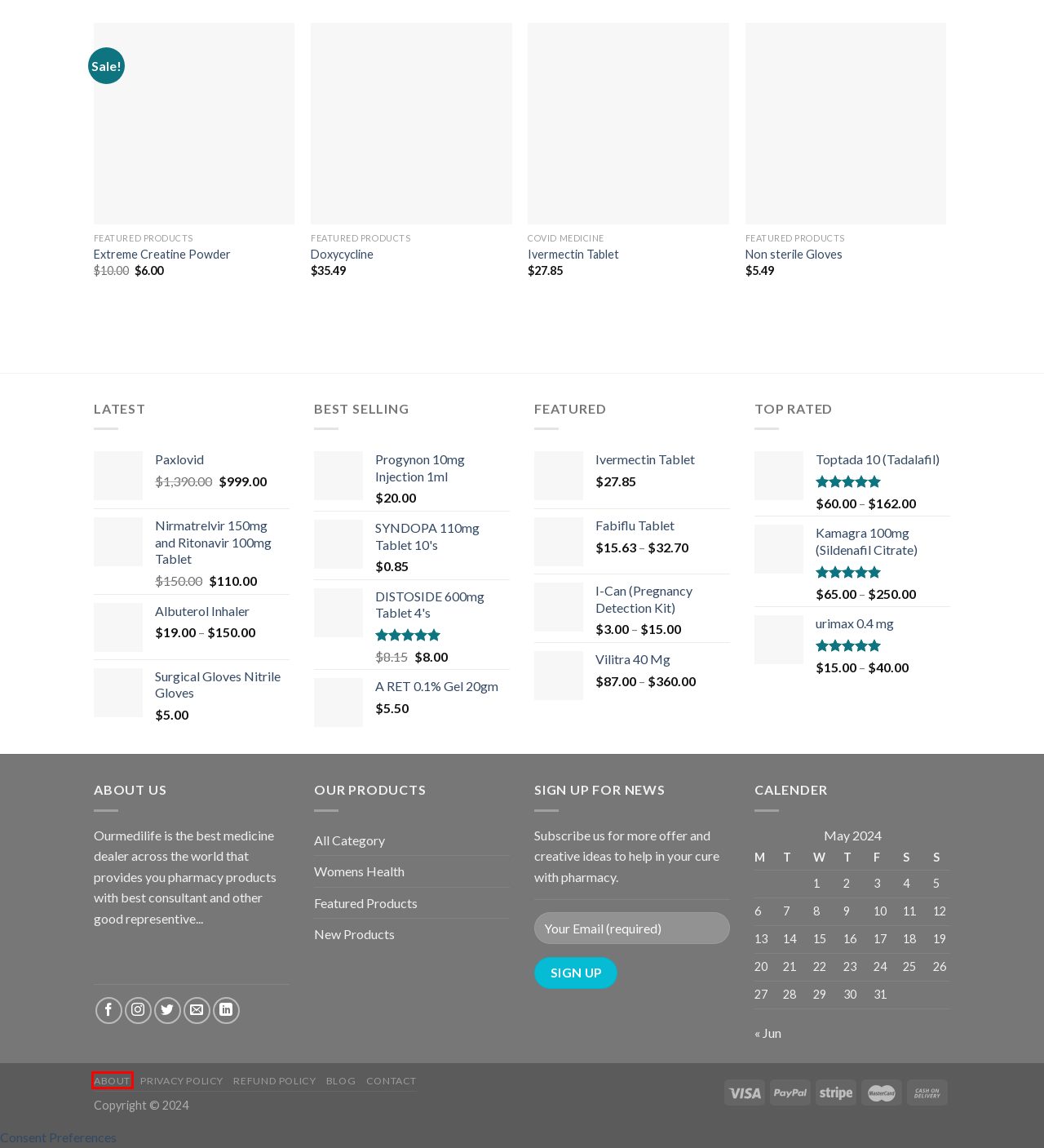Examine the screenshot of a webpage with a red bounding box around an element. Then, select the webpage description that best represents the new page after clicking the highlighted element. Here are the descriptions:
A. i can test kit buy : View Uses, Side Effects, Price and Substitutes
B. Extreme Creatine Powder - Our Medi Life
C. Albuterol Inhaler - FDA Approved, Cost Effective and safe 💨
D. June 2023 - Our Medi Life
E. About - Our Medi Life
F. Kamagra 100mg (Sildenafil Citrate) - Our Medi Life
G. tab urimax 0.4 buy online: View Uses, Side Effects, Price and Substitutes
H. Nirmatrelvir 150mg and Ritonavir 100mg Tablet - Our Medi Life

E